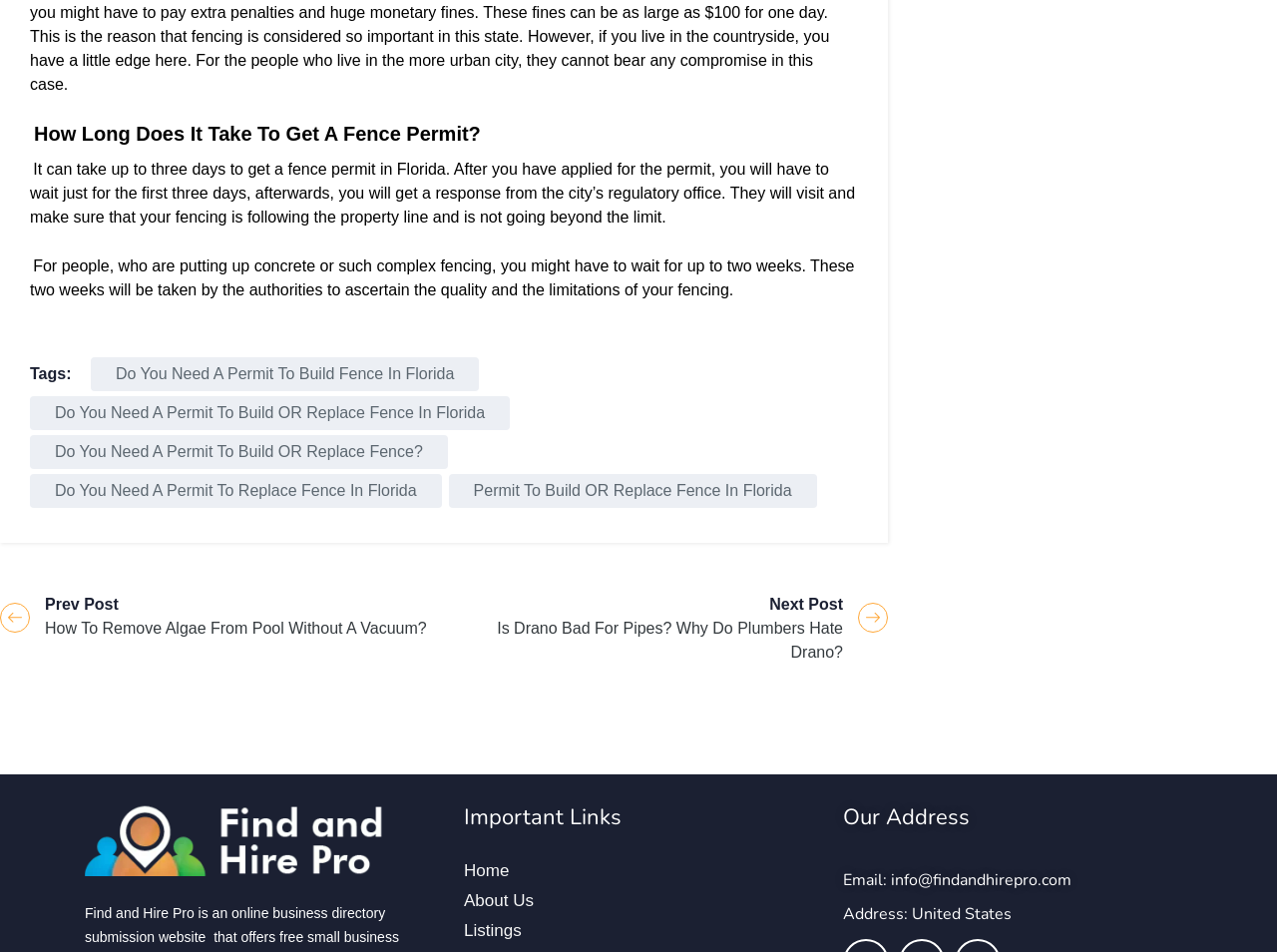What is the purpose of the city's regulatory office?
Observe the image and answer the question with a one-word or short phrase response.

To visit and inspect fencing